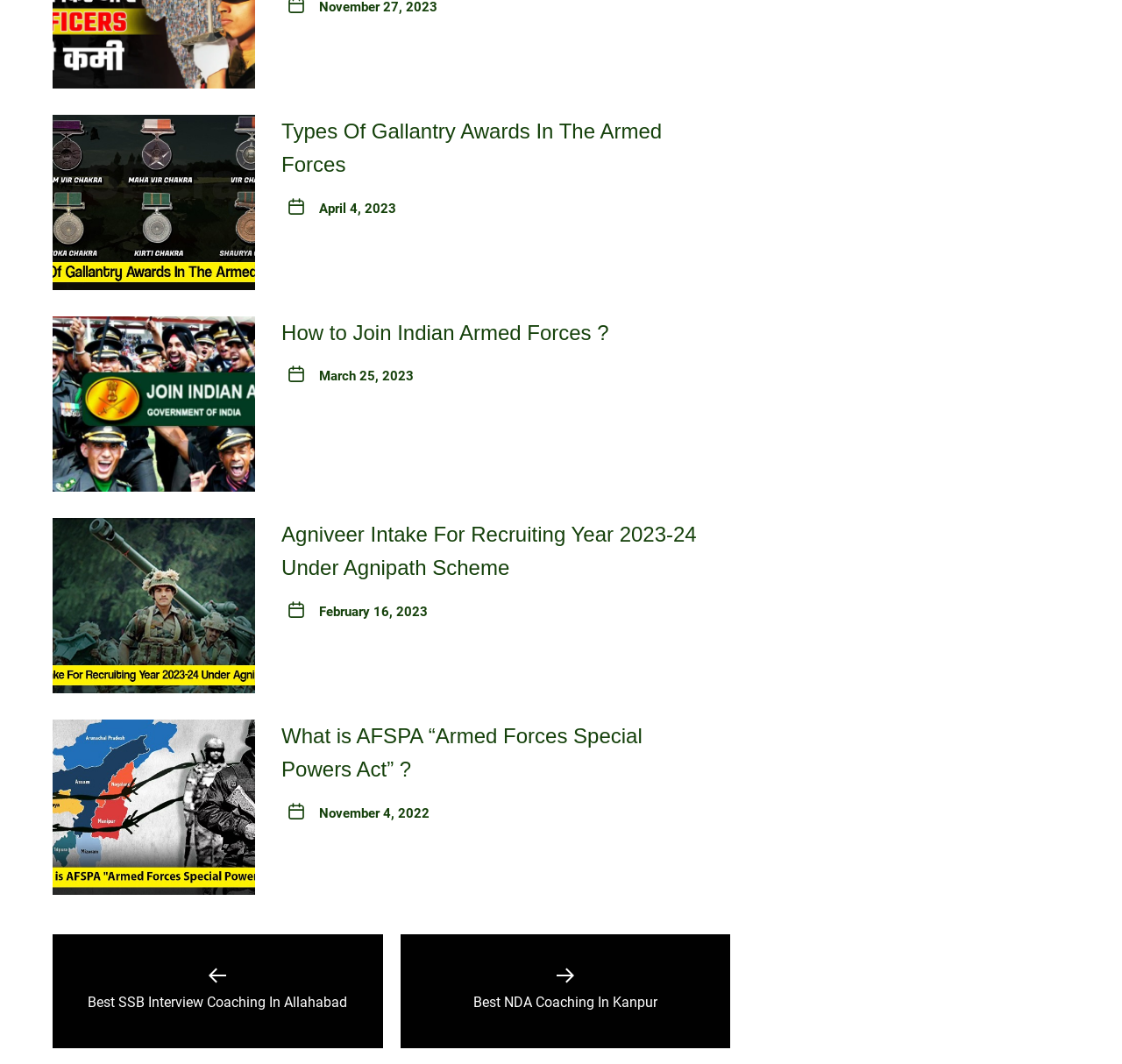Determine the bounding box coordinates of the UI element that matches the following description: "March 25, 2023". The coordinates should be four float numbers between 0 and 1 in the format [left, top, right, bottom].

[0.284, 0.346, 0.368, 0.361]